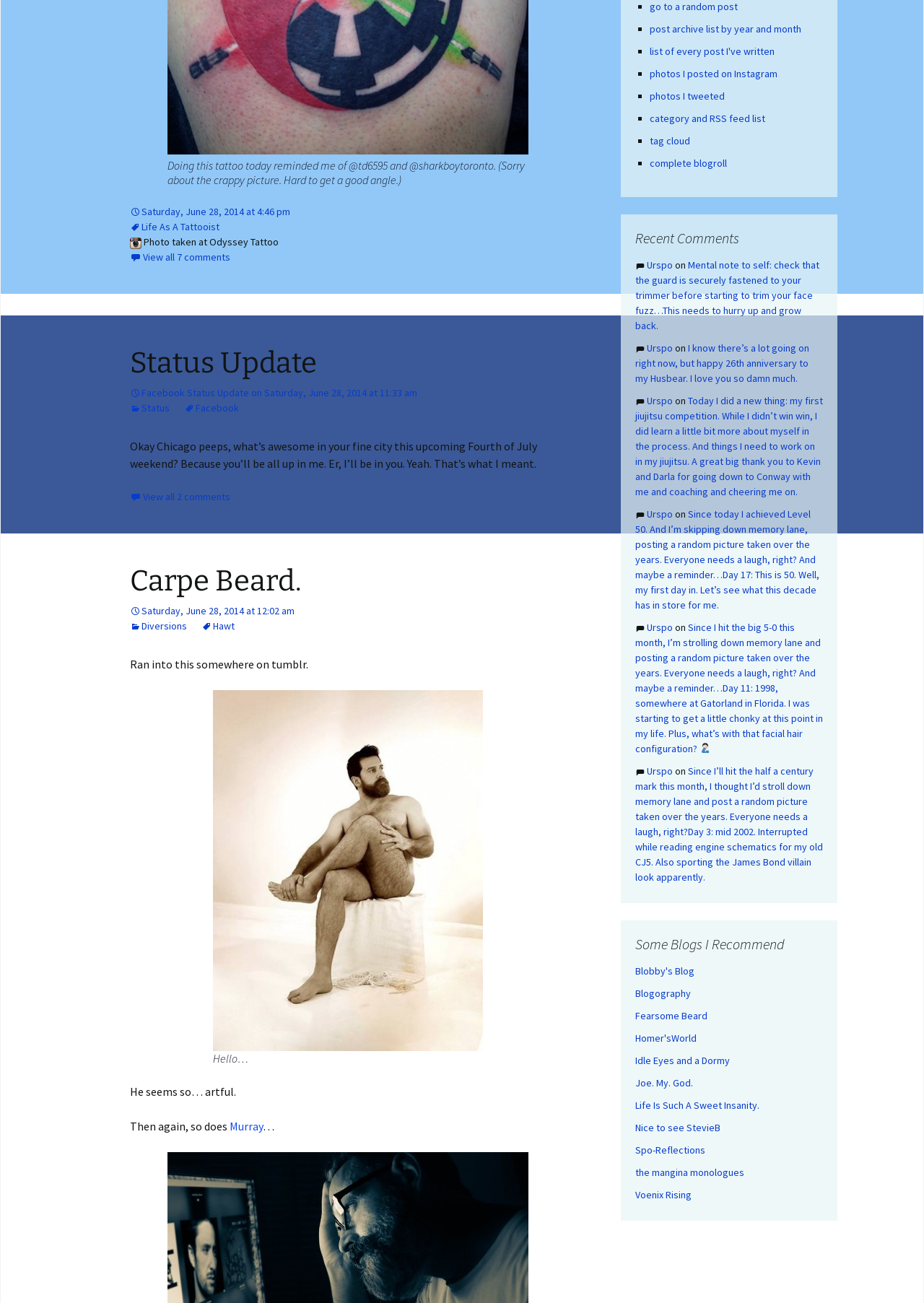Find the bounding box coordinates of the area that needs to be clicked in order to achieve the following instruction: "Read the post 'Status Update'". The coordinates should be specified as four float numbers between 0 and 1, i.e., [left, top, right, bottom].

[0.141, 0.264, 0.612, 0.293]